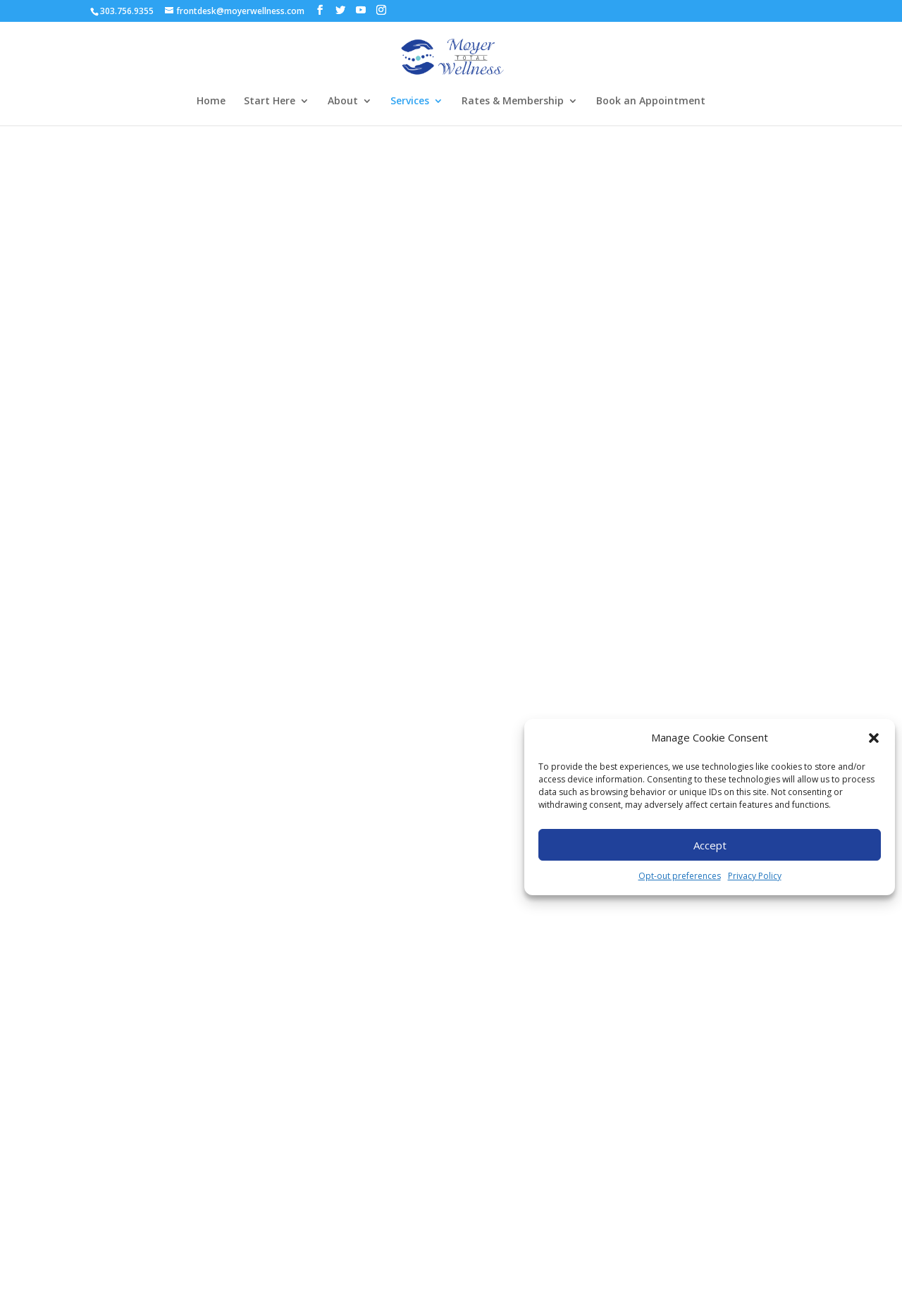Determine the bounding box coordinates for the area that should be clicked to carry out the following instruction: "Search for something".

[0.157, 0.016, 0.877, 0.017]